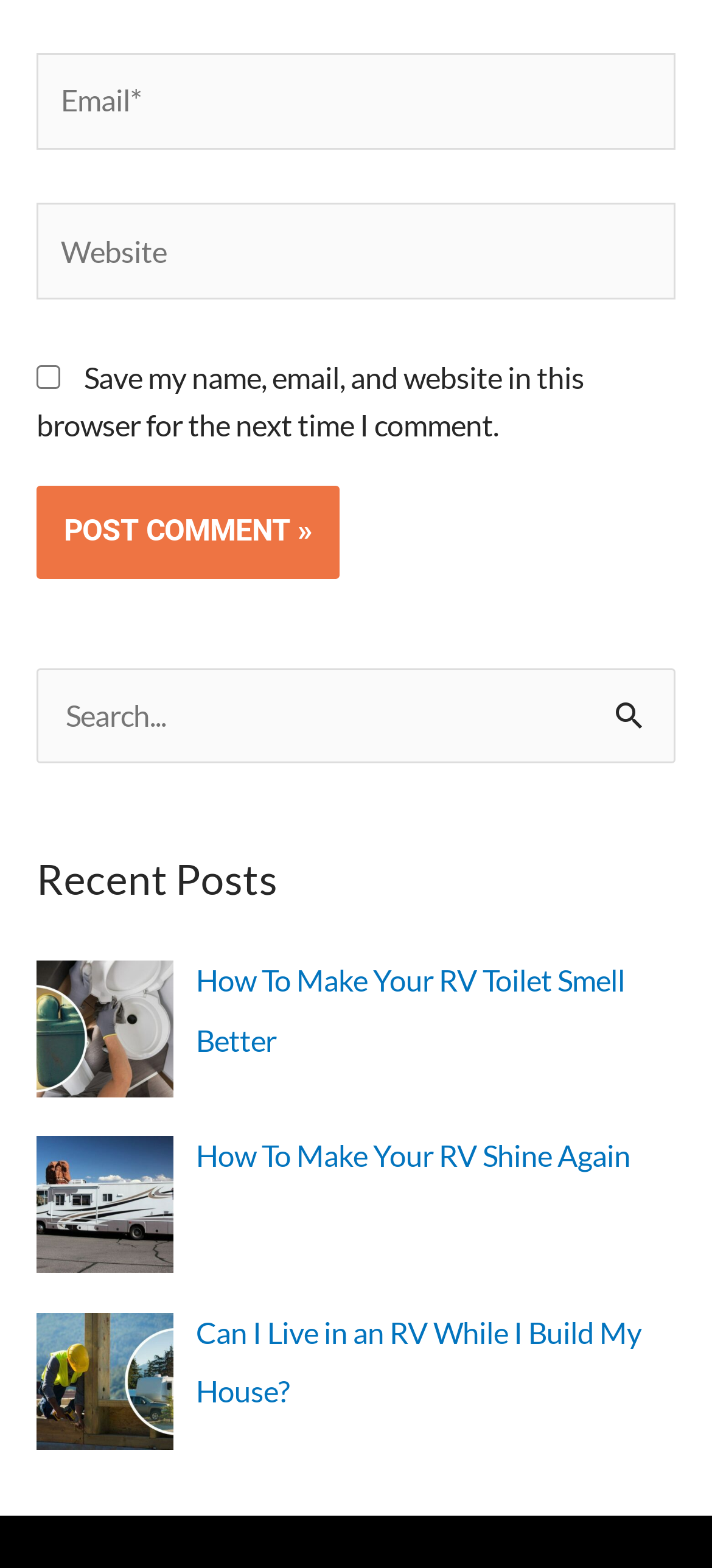For the following element description, predict the bounding box coordinates in the format (top-left x, top-left y, bottom-right x, bottom-right y). All values should be floating point numbers between 0 and 1. Description: parent_node: Search for: name="s" placeholder="Search..."

[0.051, 0.426, 0.949, 0.487]